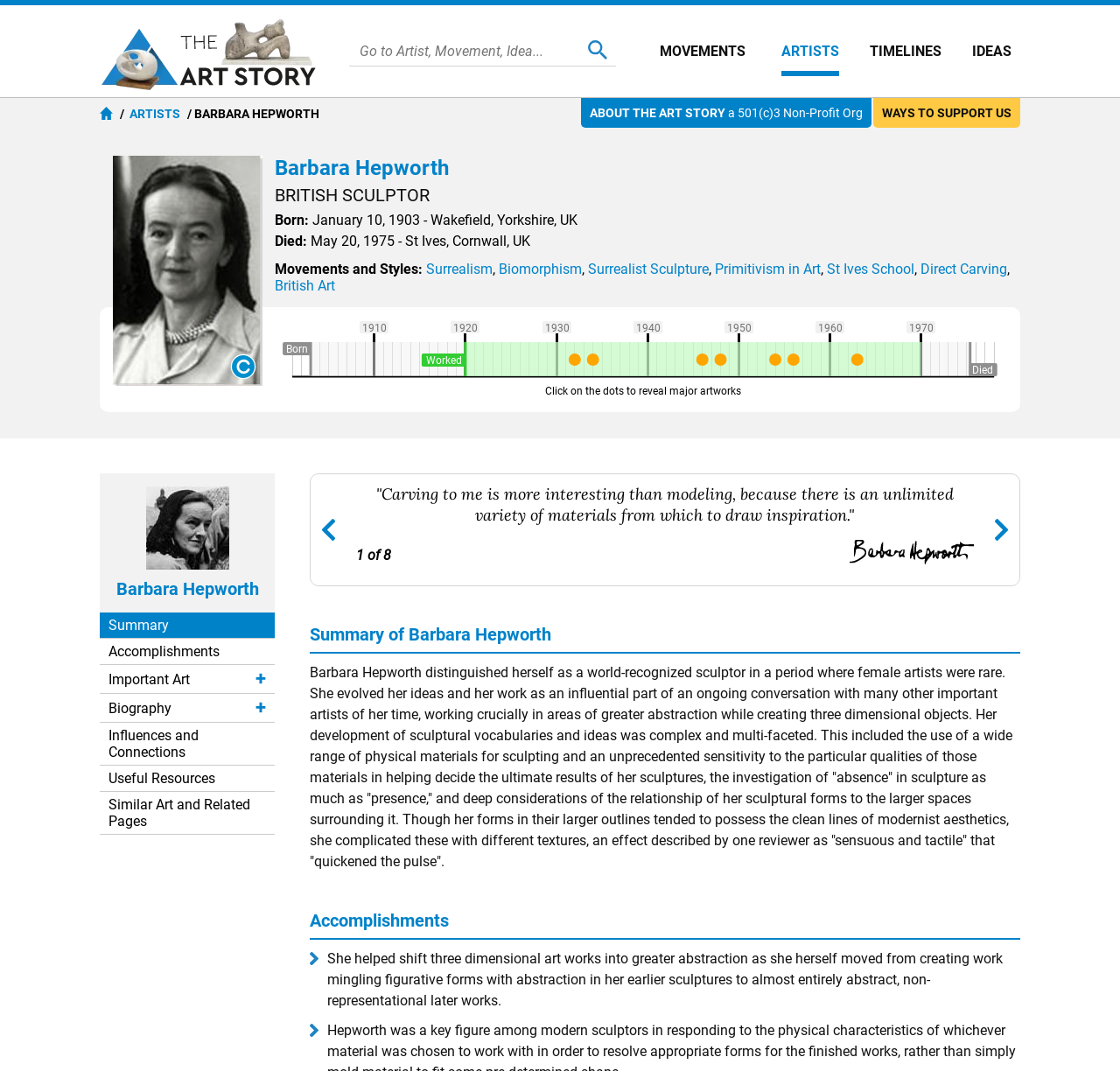Please determine the bounding box coordinates of the element's region to click for the following instruction: "Click on MOVEMENTS".

[0.589, 0.04, 0.666, 0.056]